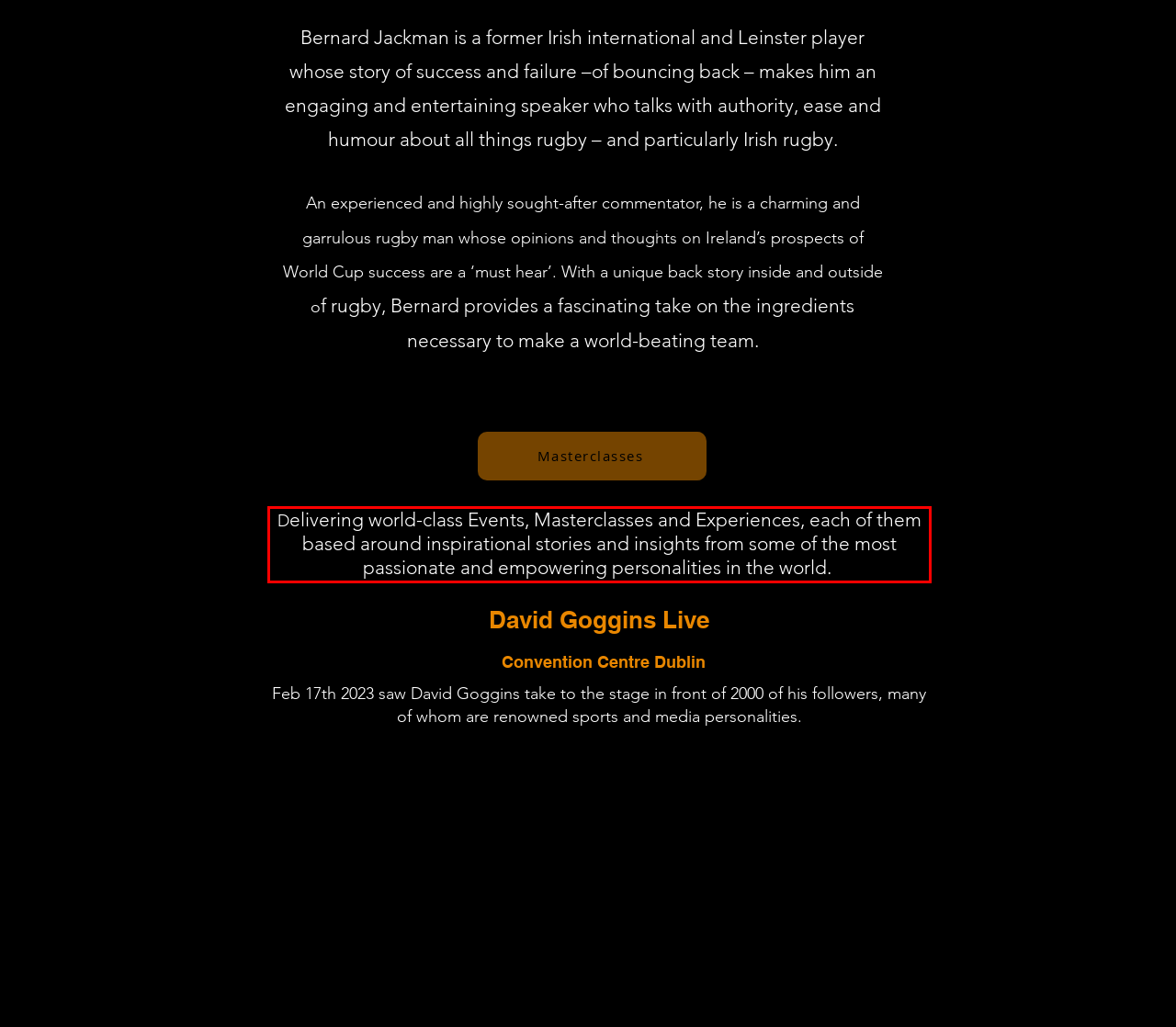Using the webpage screenshot, recognize and capture the text within the red bounding box.

Delivering world-class Events, Masterclasses and Experiences, each of them based around inspirational stories and insights from some of the most passionate and empowering personalities in the world.